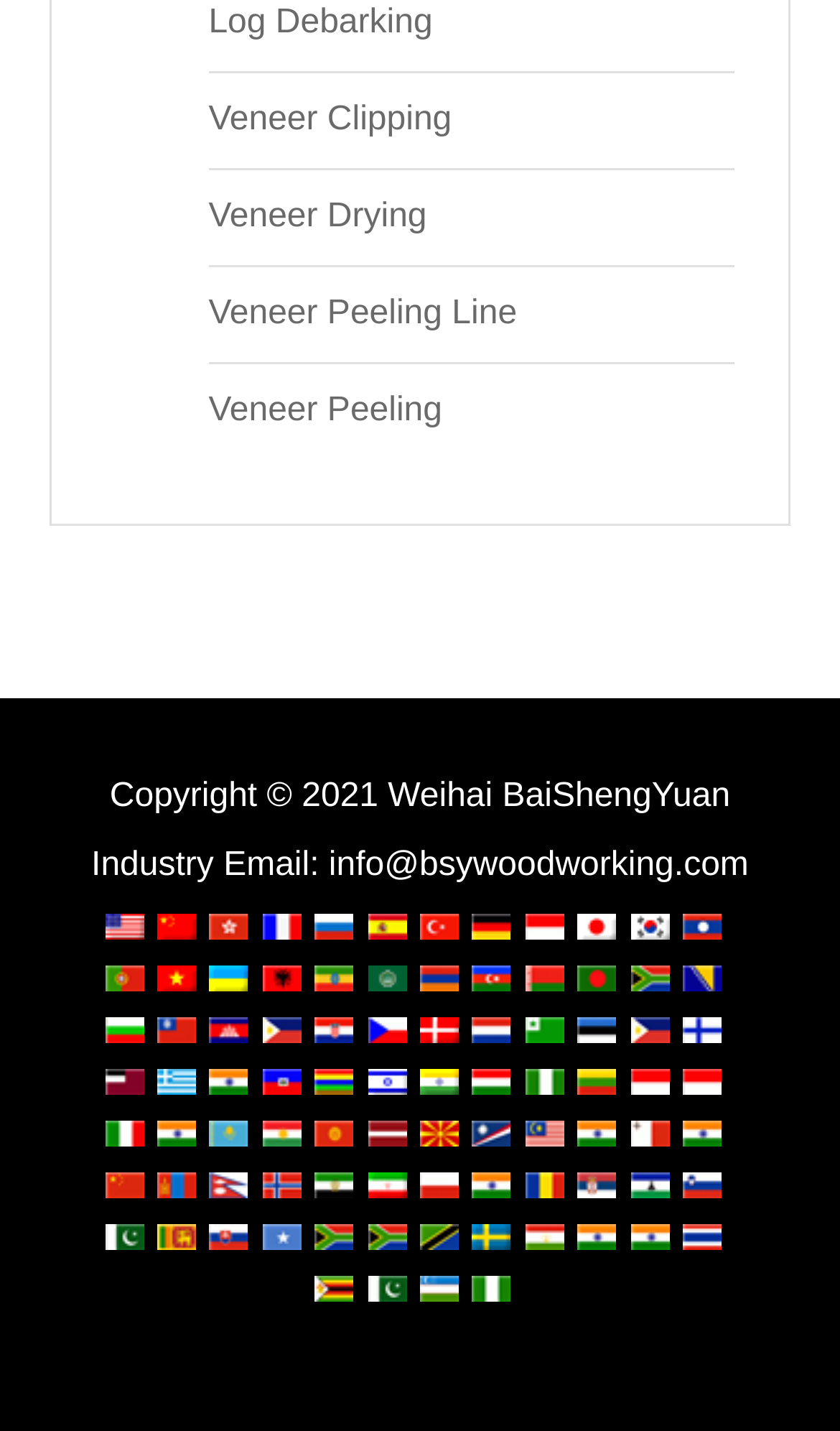Determine the bounding box coordinates in the format (top-left x, top-left y, bottom-right x, bottom-right y). Ensure all values are floating point numbers between 0 and 1. Identify the bounding box of the UI element described by: Terms & Conditions

None